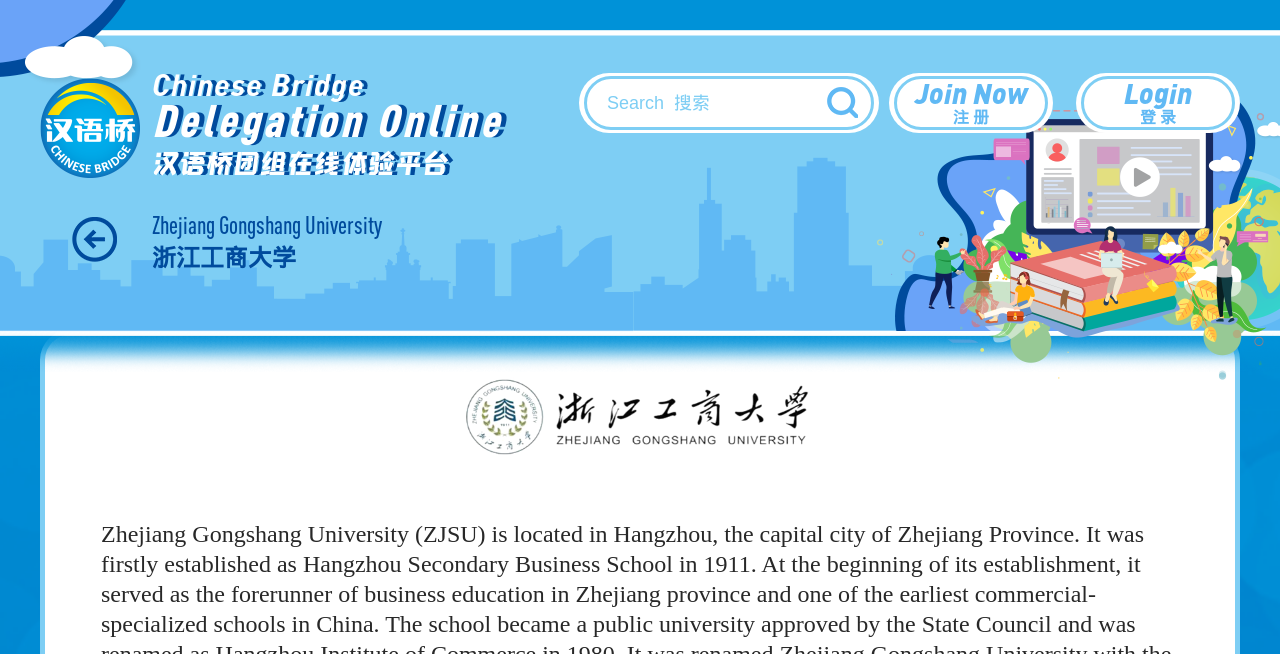Answer the following in one word or a short phrase: 
What is the language of the search box?

Chinese